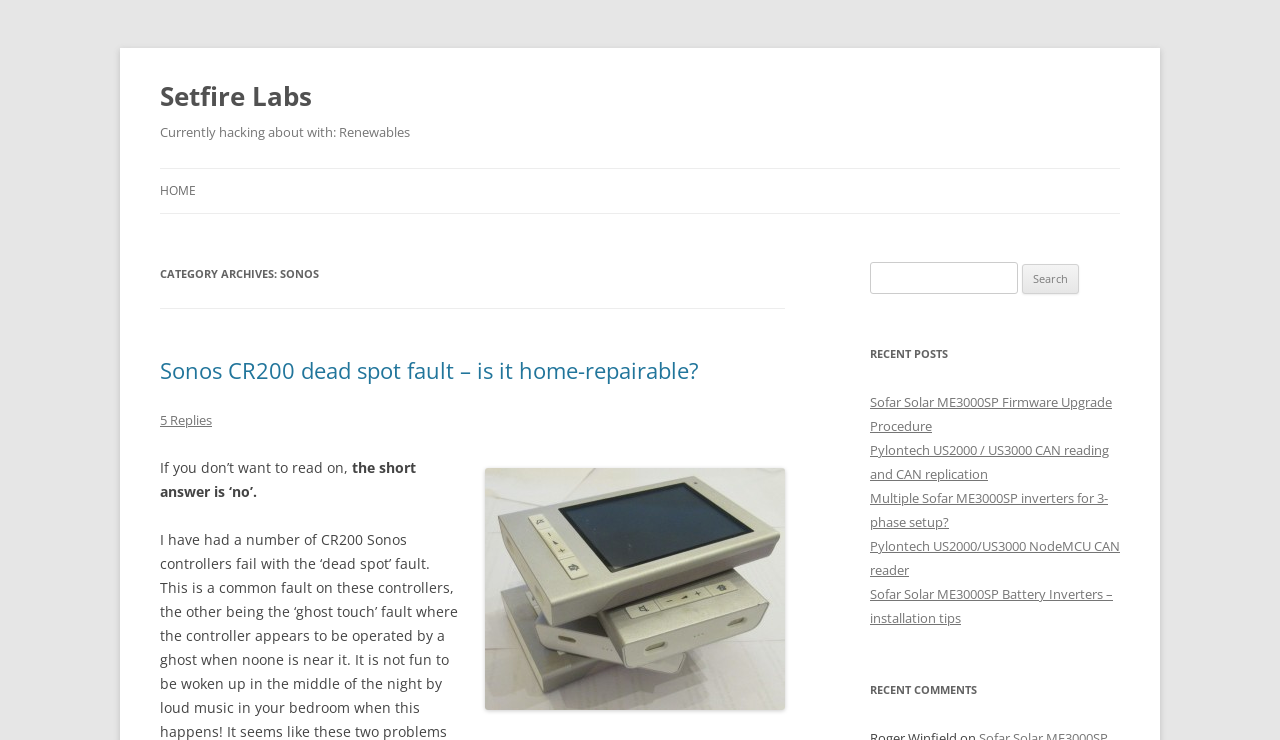Can you give a comprehensive explanation to the question given the content of the image?
What is the topic of the website?

The website is focused on topics related to renewables and Sonos, as indicated by the heading 'Currently hacking about with: Renewables' and the presence of Sonos-related posts and categories.